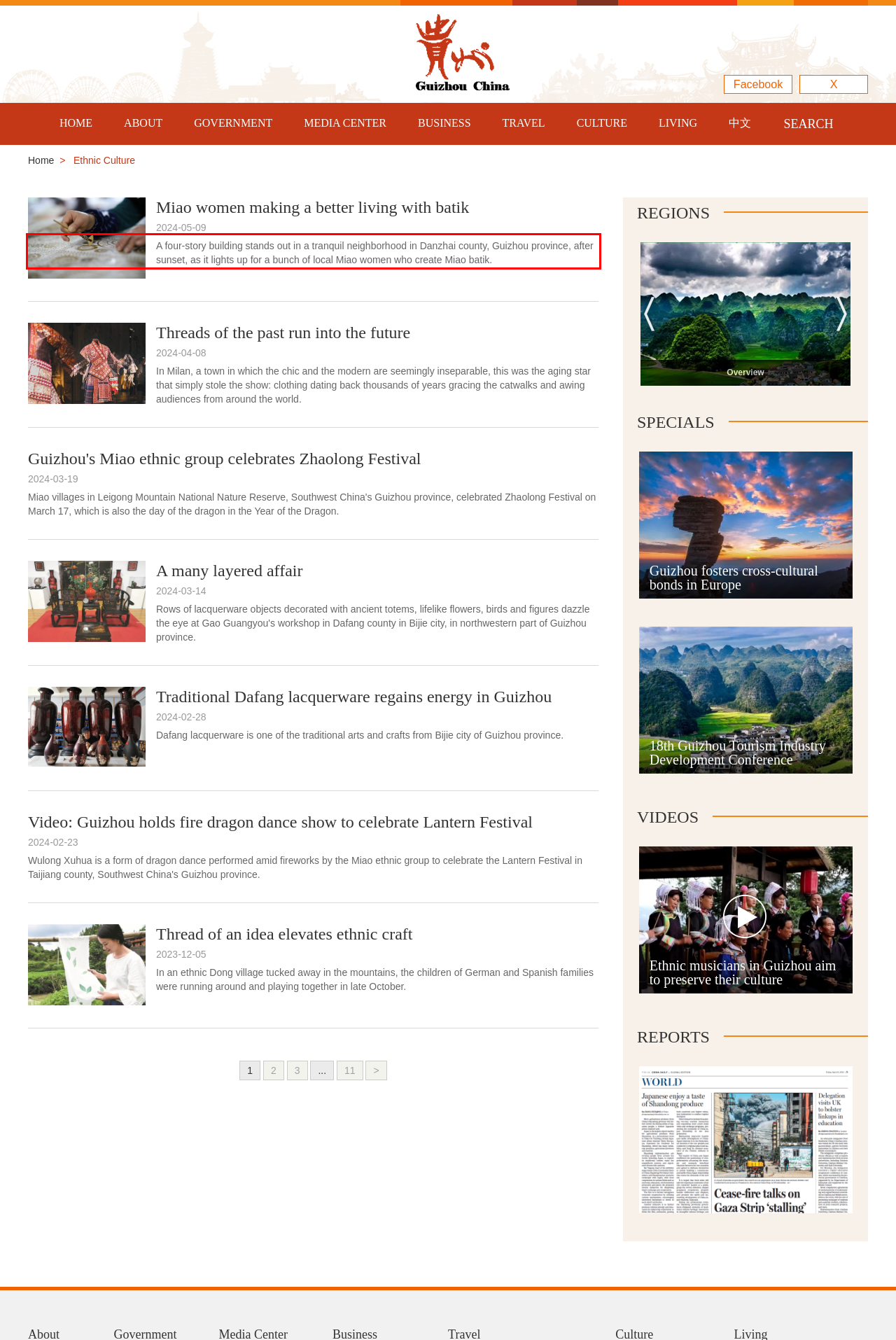In the screenshot of the webpage, find the red bounding box and perform OCR to obtain the text content restricted within this red bounding box.

A four-story building stands out in a tranquil neighborhood in Danzhai county, Guizhou province, after sunset, as it lights up for a bunch of local Miao women who create Miao batik.